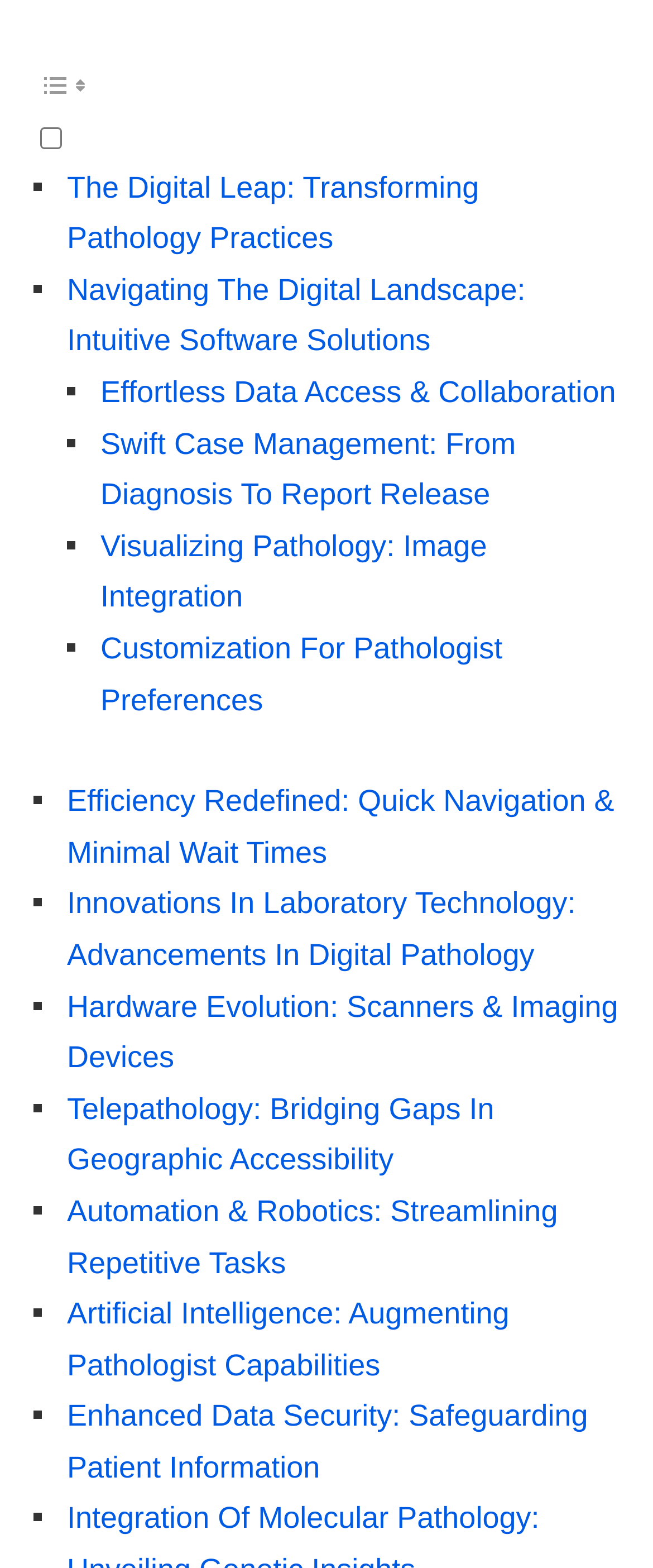Can you find the bounding box coordinates of the area I should click to execute the following instruction: "Explore 'Artificial Intelligence: Augmenting Pathologist Capabilities'"?

[0.103, 0.827, 0.78, 0.881]